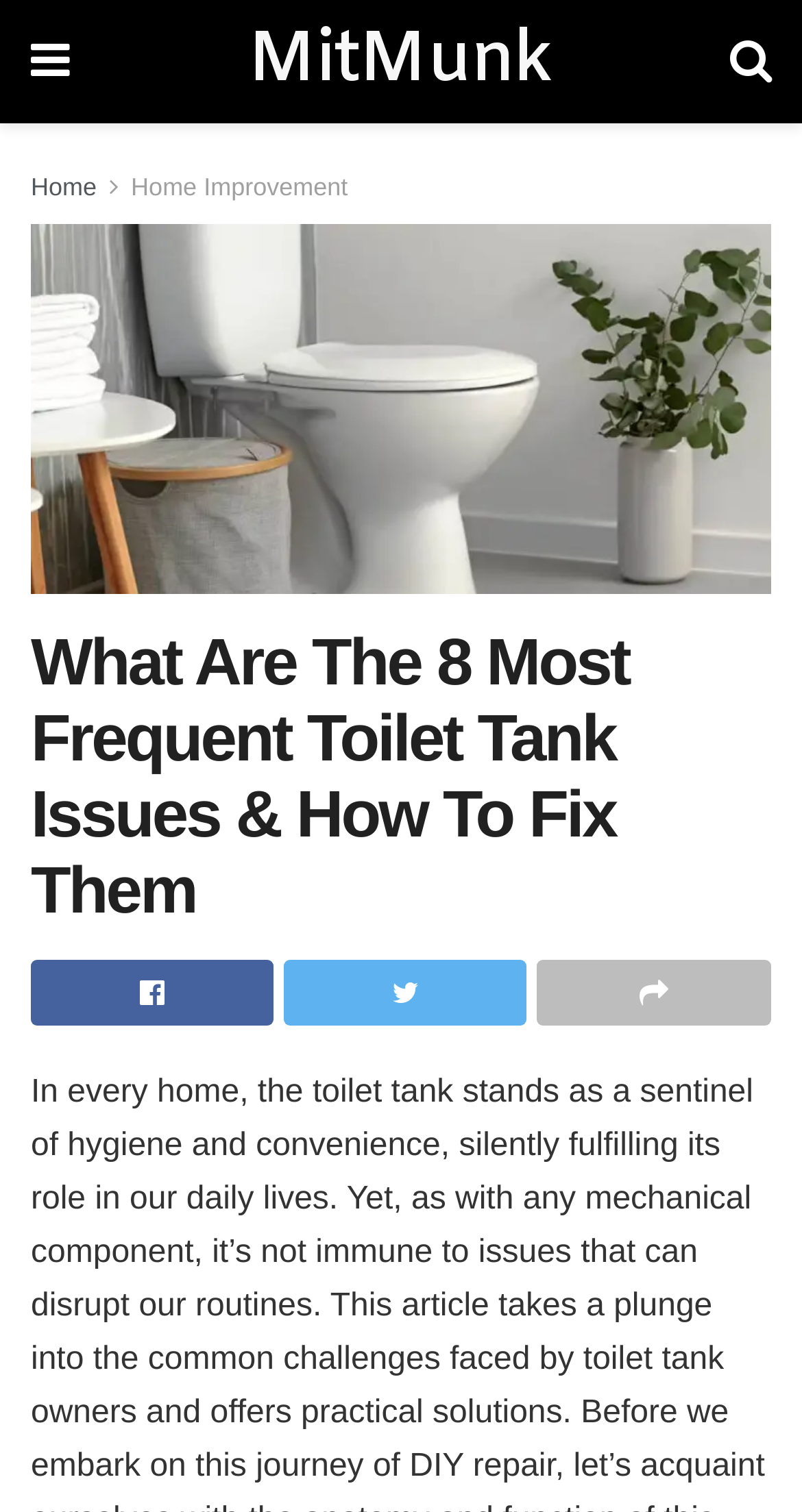How many frequent toilet tank issues are discussed on this webpage?
Refer to the image and offer an in-depth and detailed answer to the question.

The heading 'What Are The 8 Most Frequent Toilet Tank Issues & How To Fix Them' explicitly states that 8 frequent toilet tank issues are discussed on this webpage.